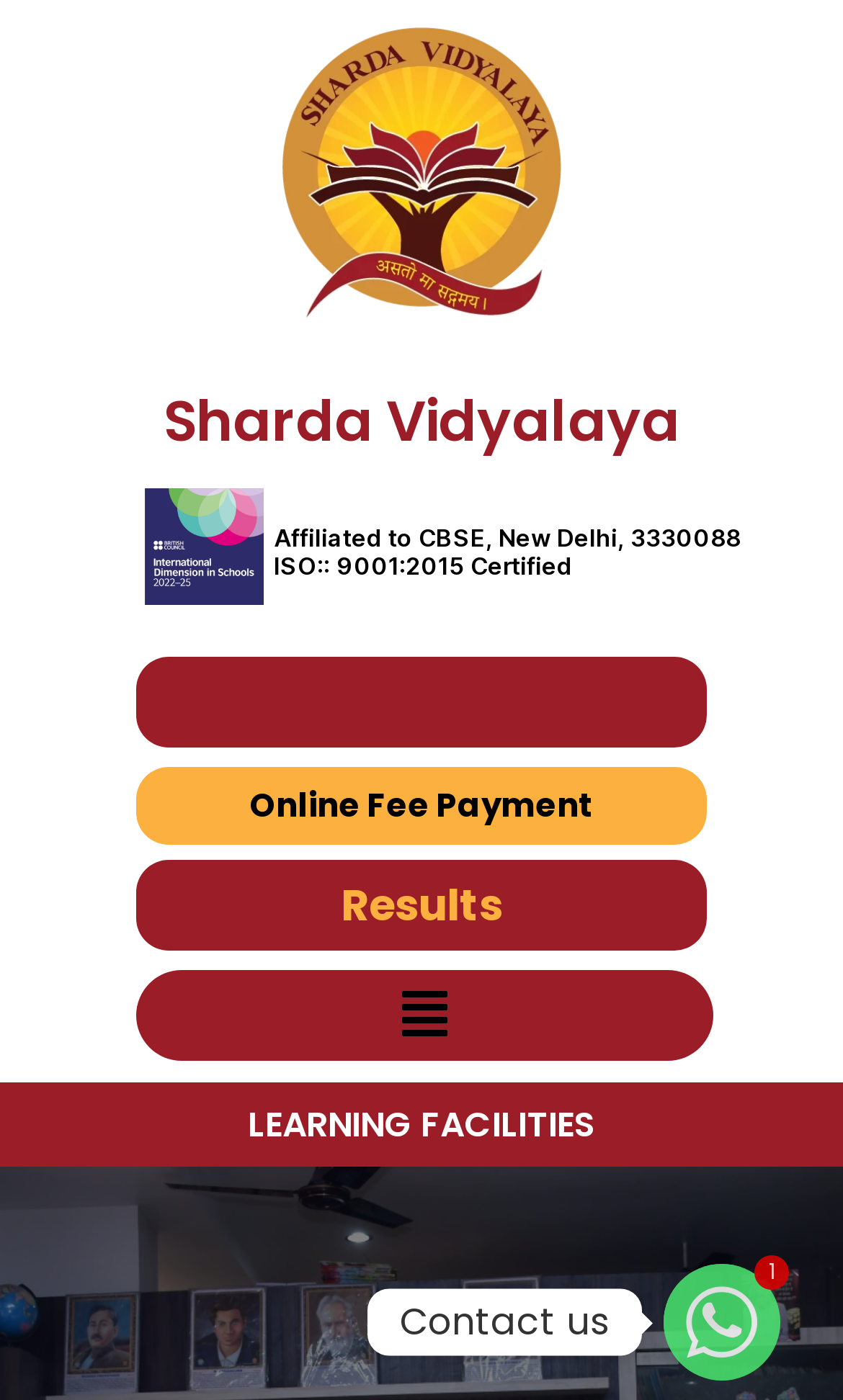What is the link 'Fees & Book List' for?
Examine the image and provide an in-depth answer to the question.

The link 'Fees & Book List' is present on the webpage, and its corresponding heading is also 'Fees & Book List', indicating that this link is used to access information about fees and book lists.